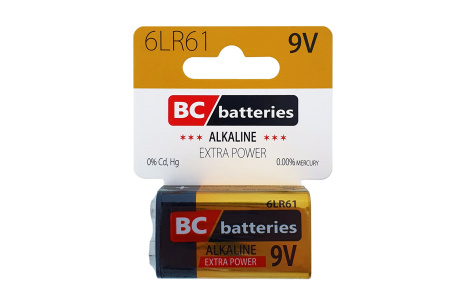Use one word or a short phrase to answer the question provided: 
What percentage of mercury is in the battery?

0.00%